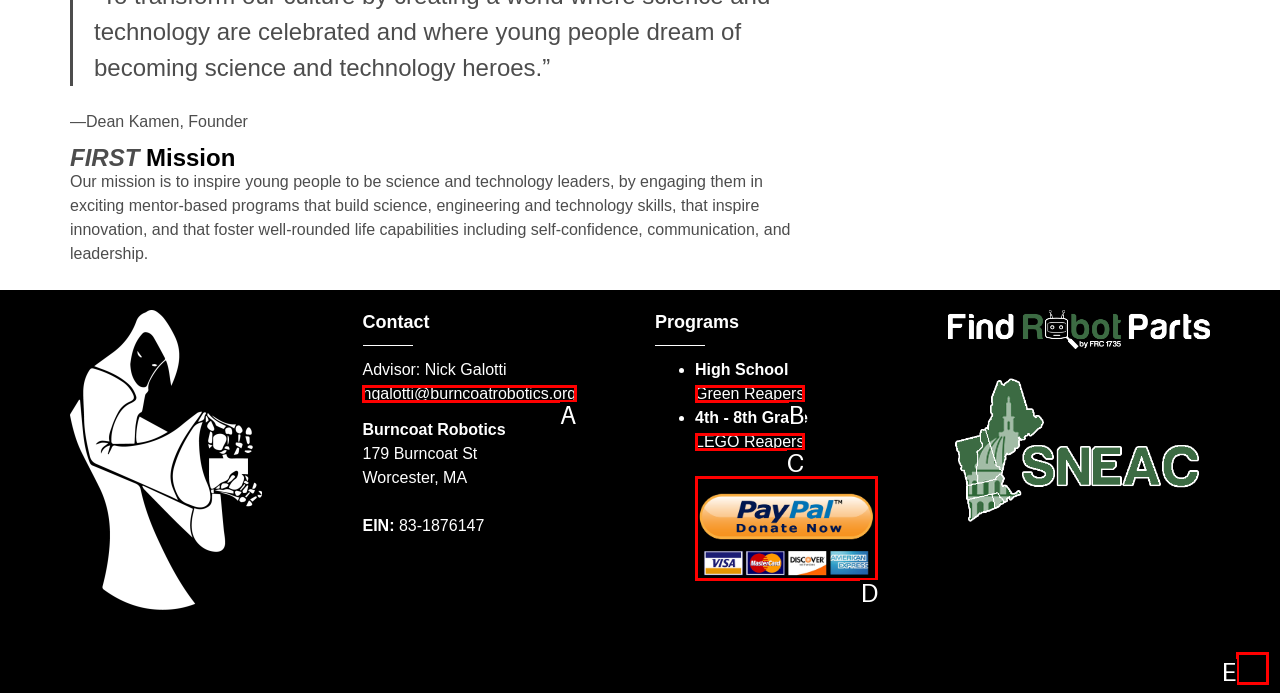Which lettered option matches the following description: ngalotti@burncoatrobotics.org
Provide the letter of the matching option directly.

A